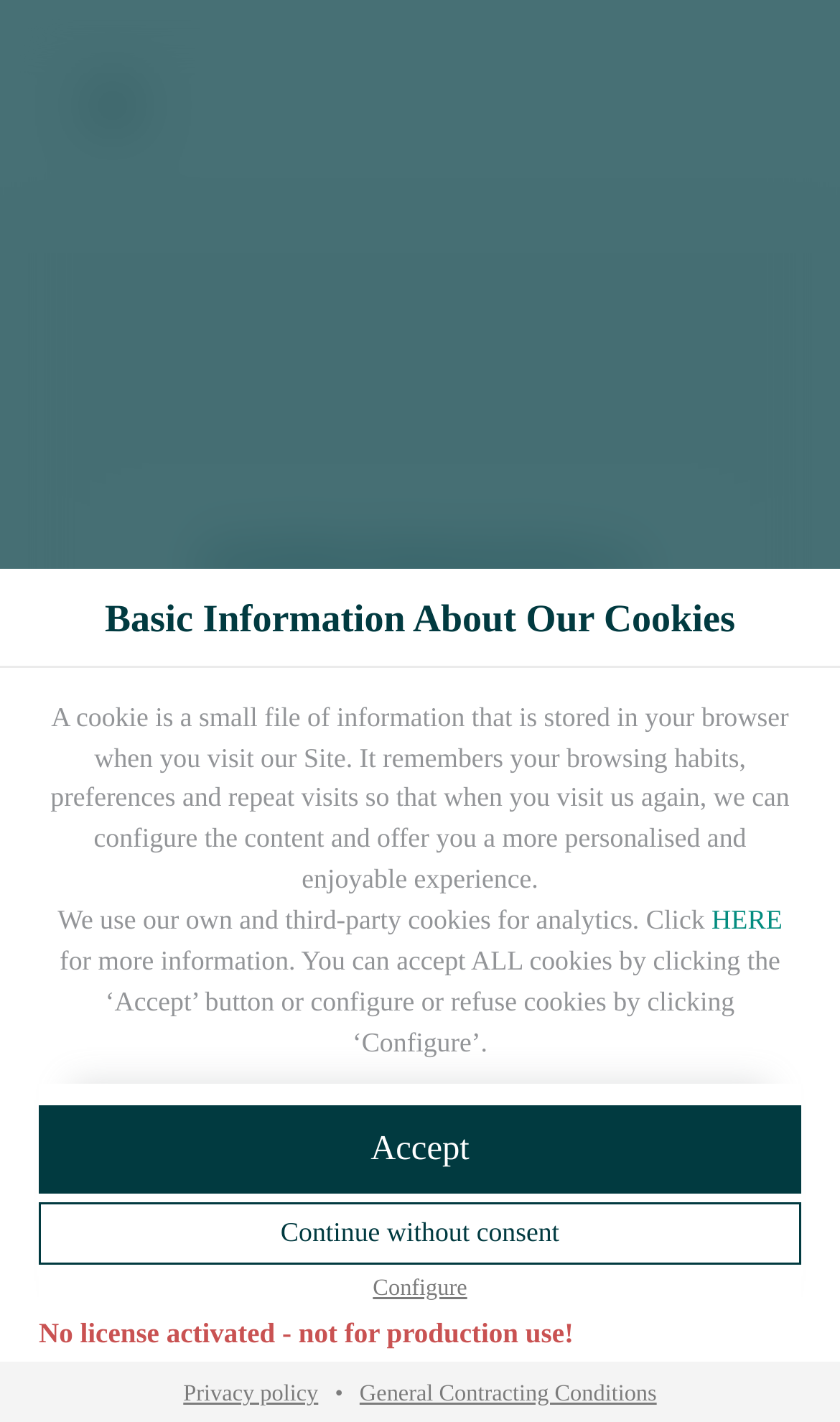What is the status of the license?
We need a detailed and meticulous answer to the question.

The webpage displays a message stating 'No license activated - not for production use!', indicating that the license is not currently activated and the site is not suitable for production use.